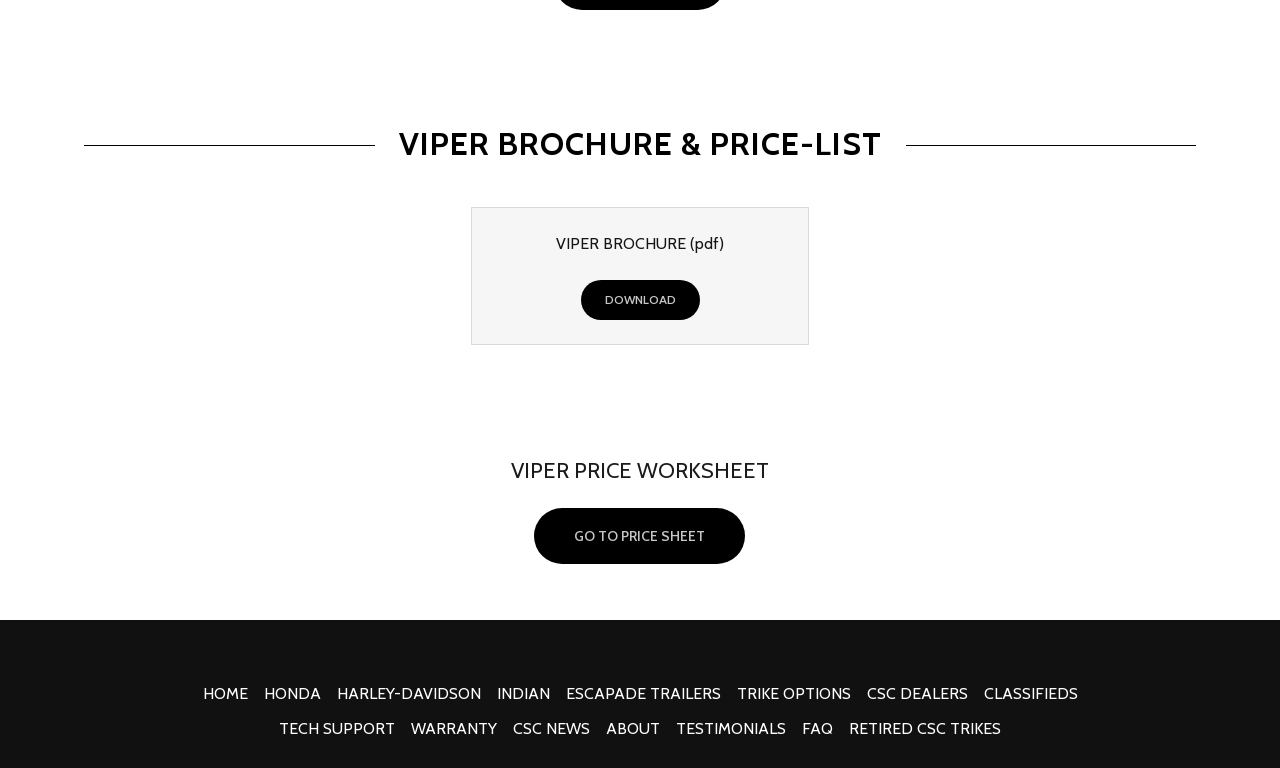Locate the bounding box coordinates of the area where you should click to accomplish the instruction: "download the brochure".

[0.454, 0.364, 0.546, 0.416]